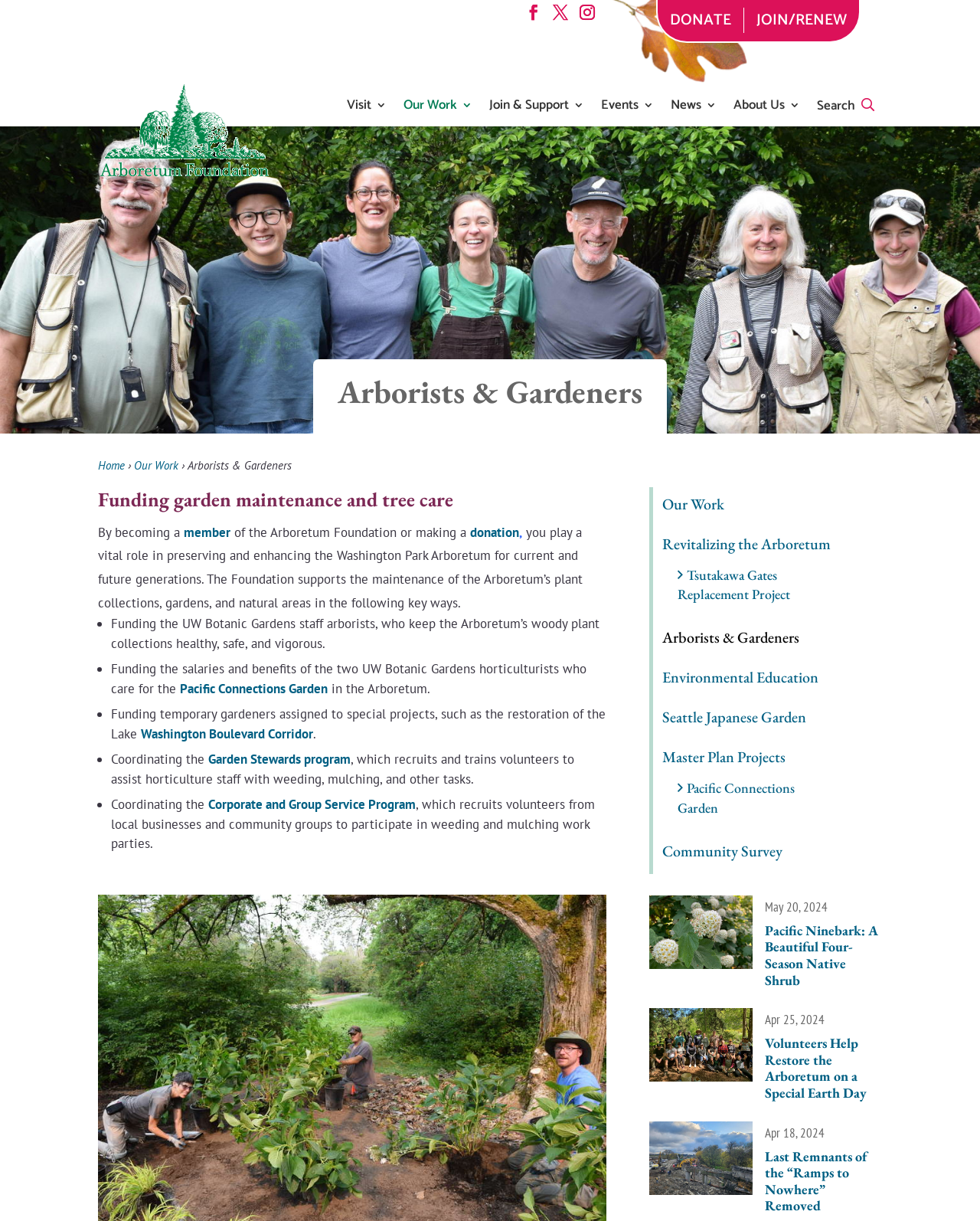How many ways does the foundation support the Arboretum?
Provide a detailed answer to the question using information from the image.

The foundation supports the Arboretum in four ways, which are listed as bullet points: funding the UW Botanic Gardens staff arborists, funding the salaries and benefits of the two UW Botanic Gardens horticulturists, funding temporary gardeners assigned to special projects, and coordinating the Garden Stewards program.